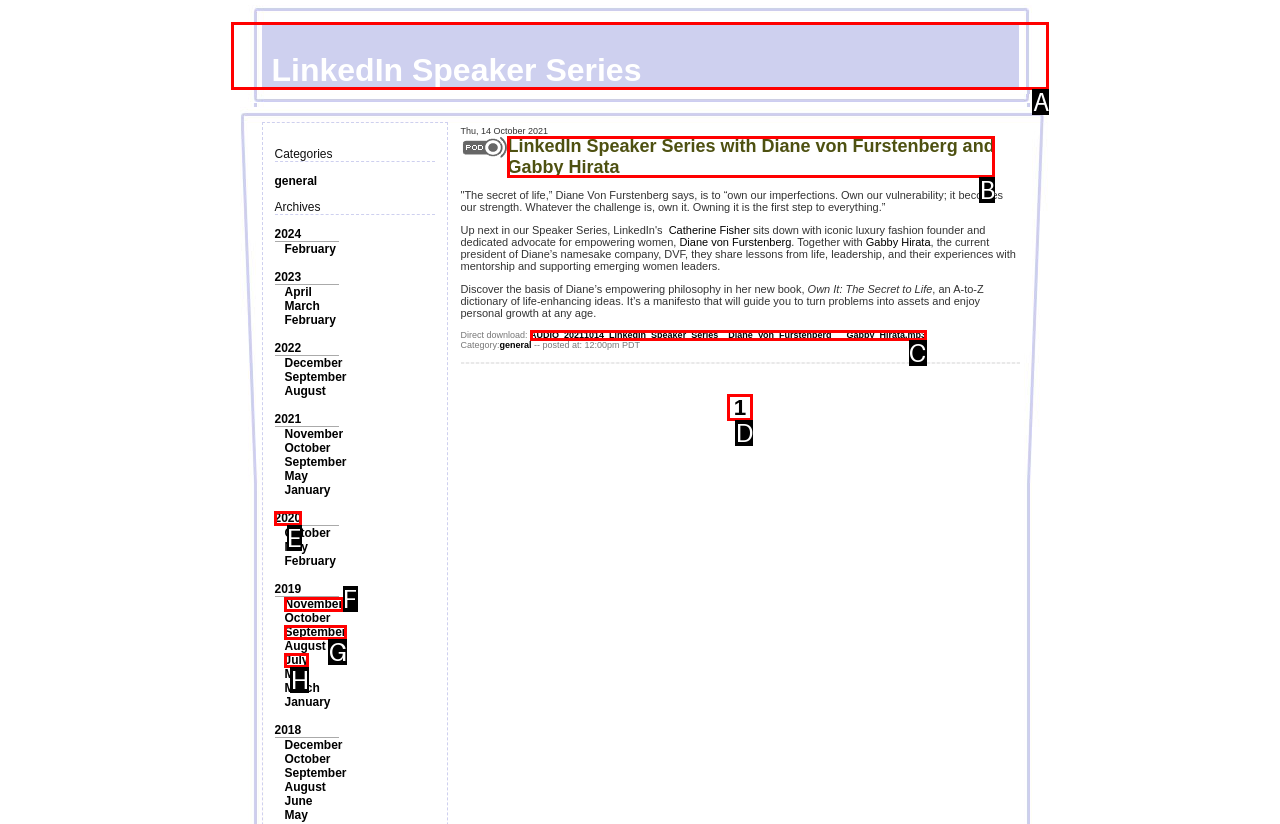Which HTML element should be clicked to complete the task: Go to page 1? Answer with the letter of the corresponding option.

D